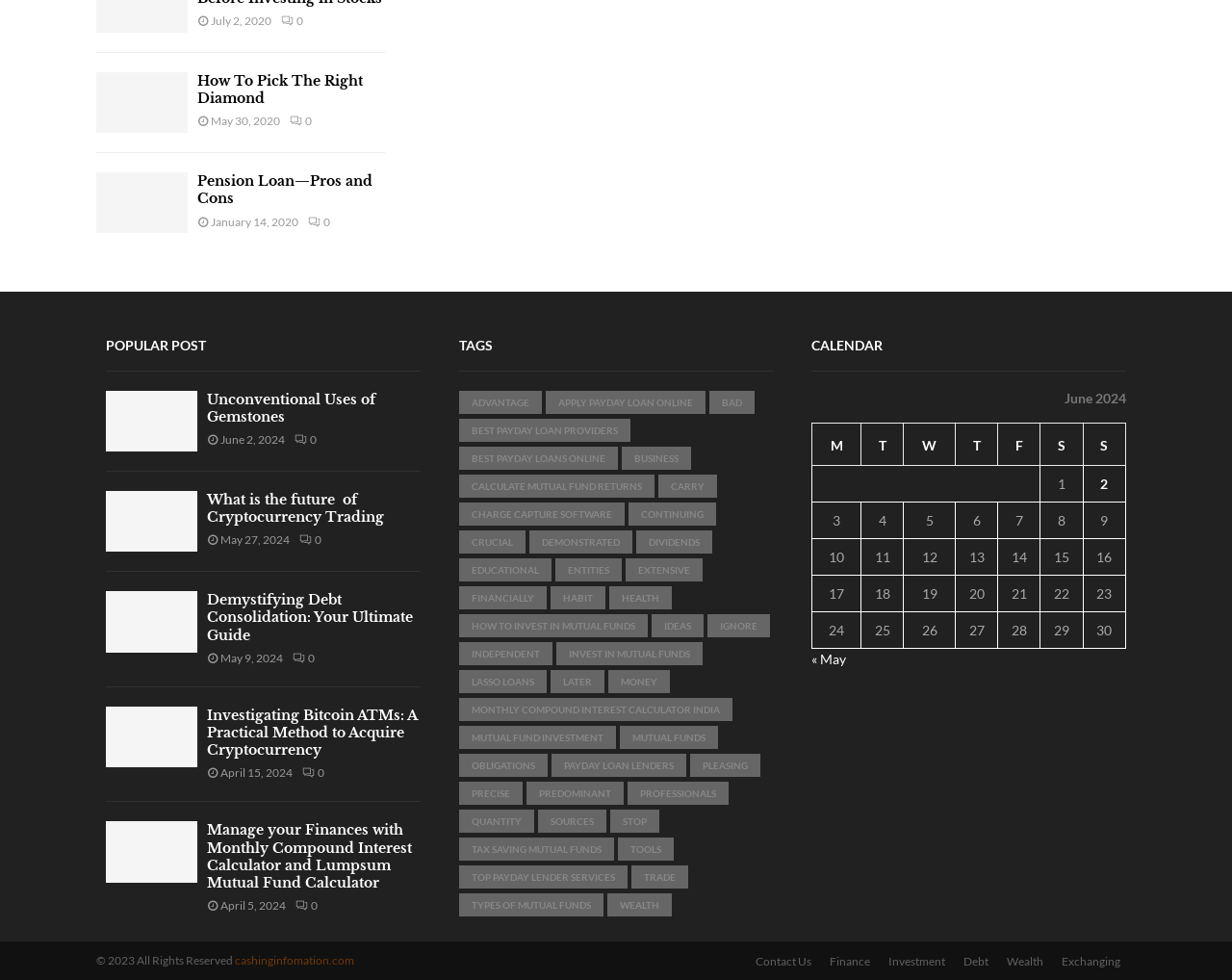Can you identify the bounding box coordinates of the clickable region needed to carry out this instruction: 'Click on 'ADVANTAGE''? The coordinates should be four float numbers within the range of 0 to 1, stated as [left, top, right, bottom].

[0.372, 0.398, 0.44, 0.422]